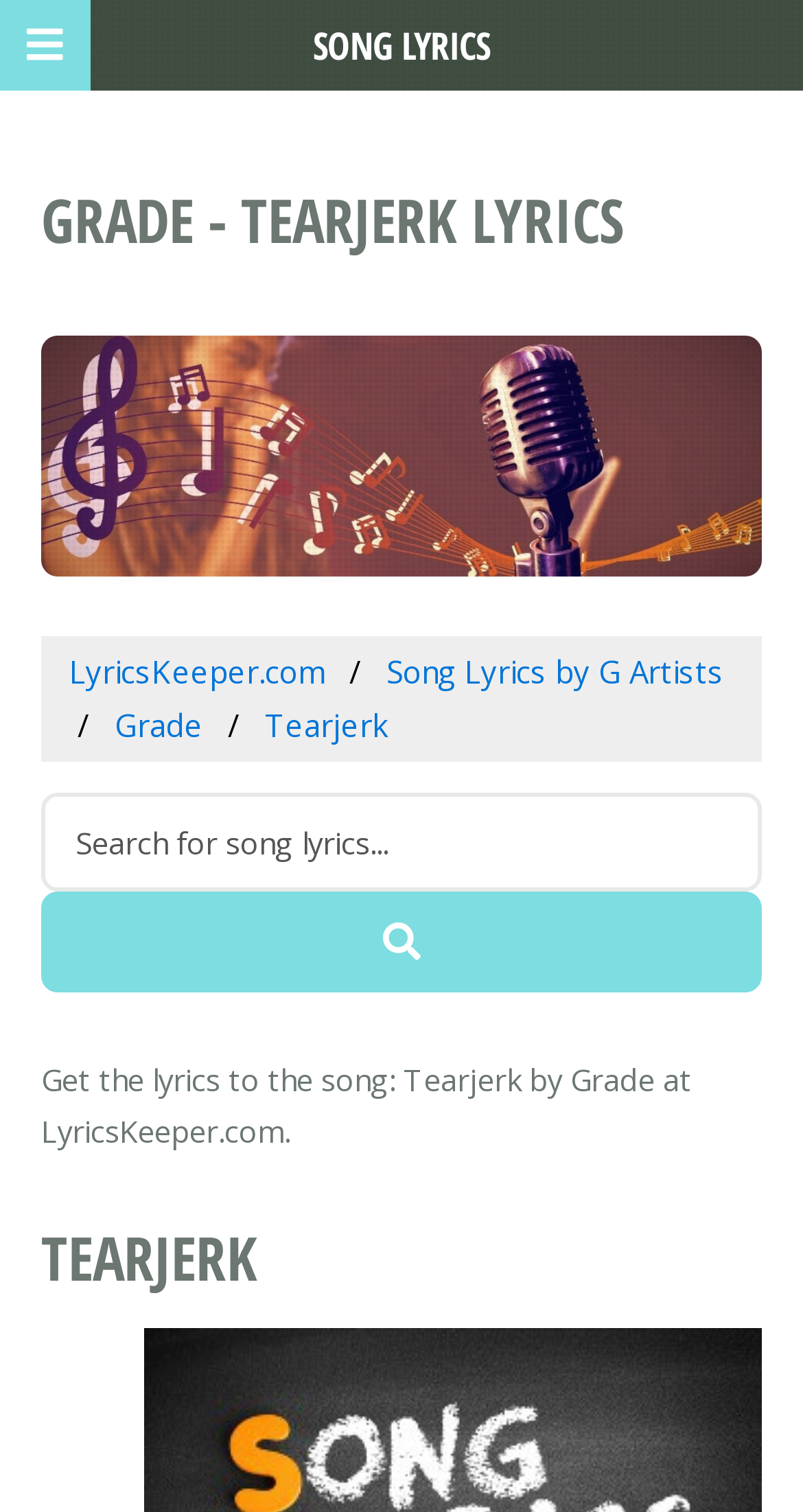Based on the element description, predict the bounding box coordinates (top-left x, top-left y, bottom-right x, bottom-right y) for the UI element in the screenshot: Tearjerk

[0.329, 0.465, 0.481, 0.492]